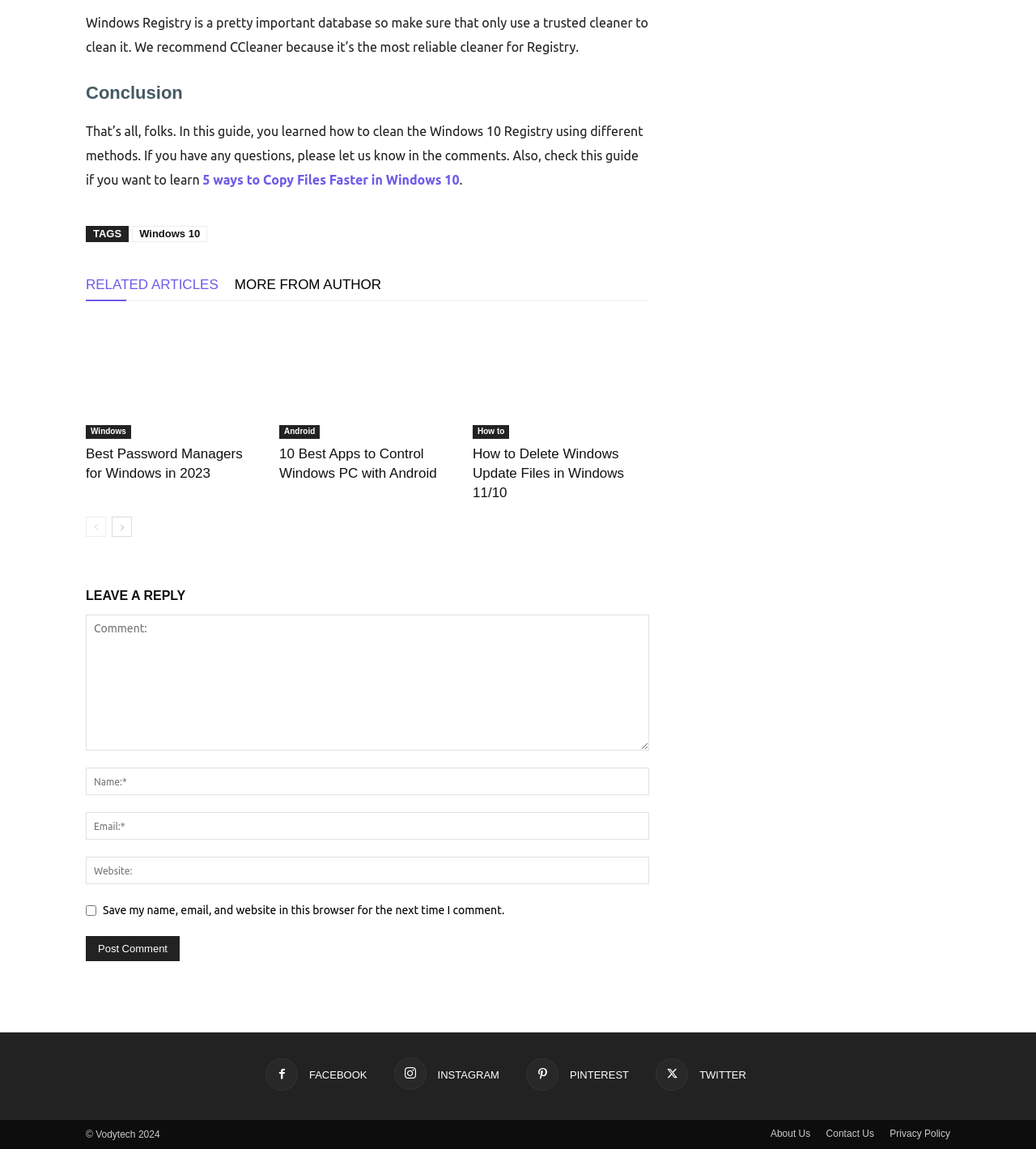Can you specify the bounding box coordinates of the area that needs to be clicked to fulfill the following instruction: "Click the 'FACEBOOK' link"?

[0.256, 0.921, 0.354, 0.949]